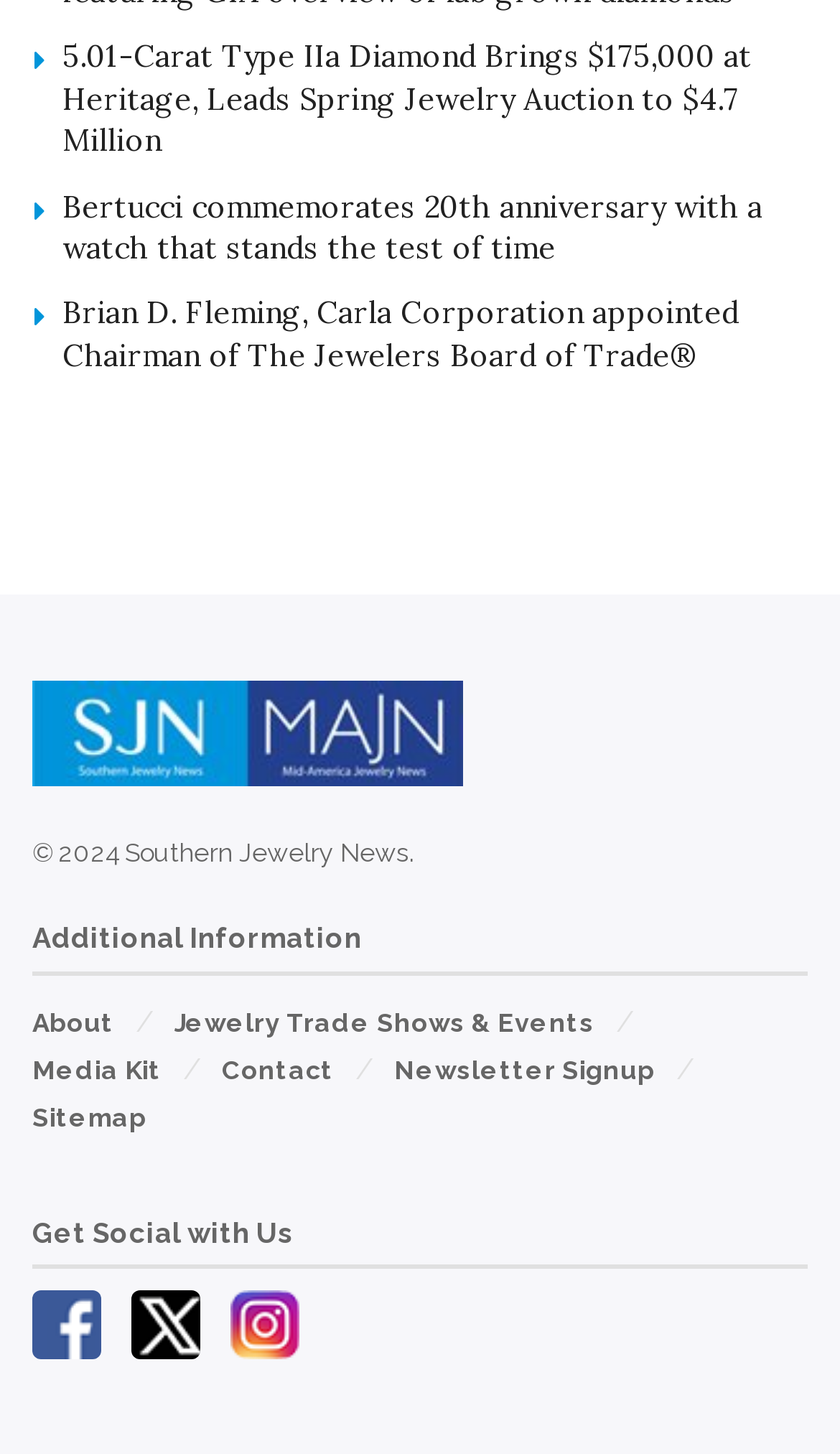Please specify the bounding box coordinates for the clickable region that will help you carry out the instruction: "Read about 5.01-Carat Type IIa Diamond Brings $175,000 at Heritage".

[0.074, 0.025, 0.895, 0.11]